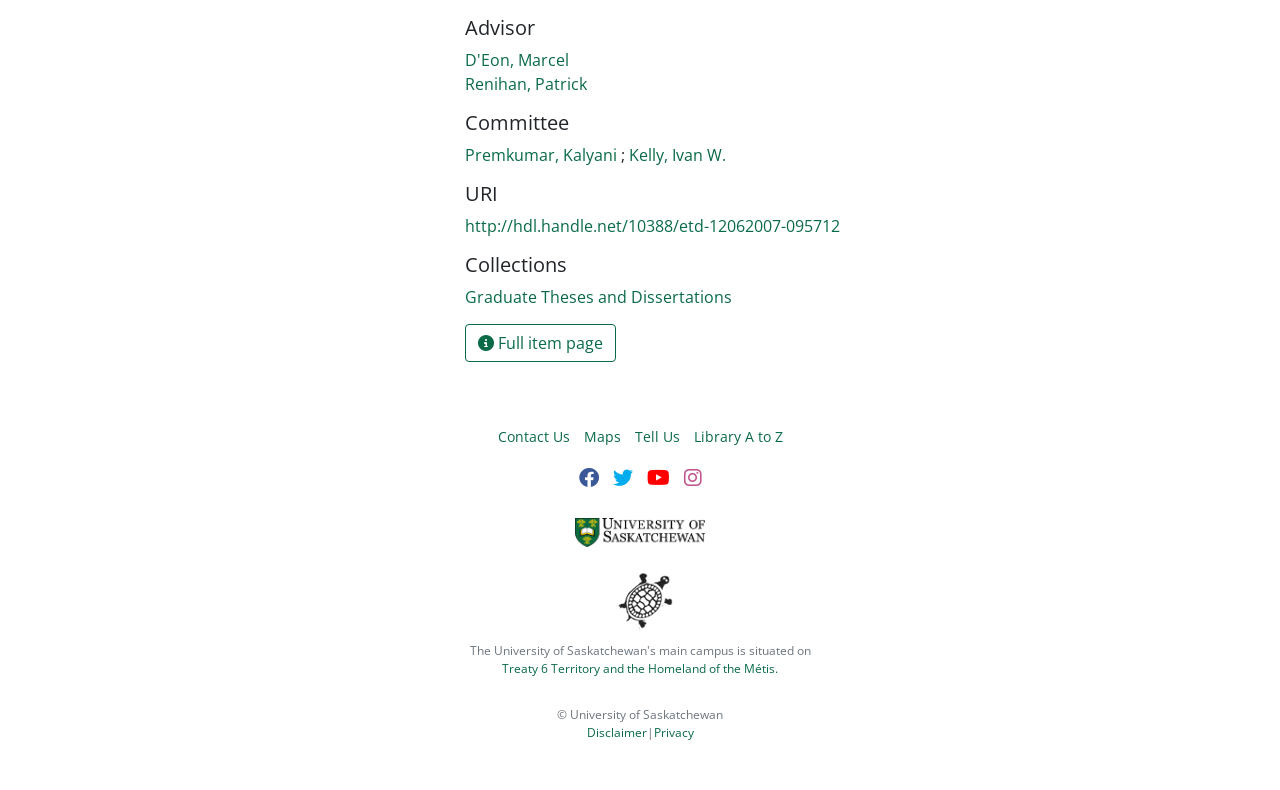Give a one-word or one-phrase response to the question: 
What is the name of the advisor?

D'Eon, Marcel